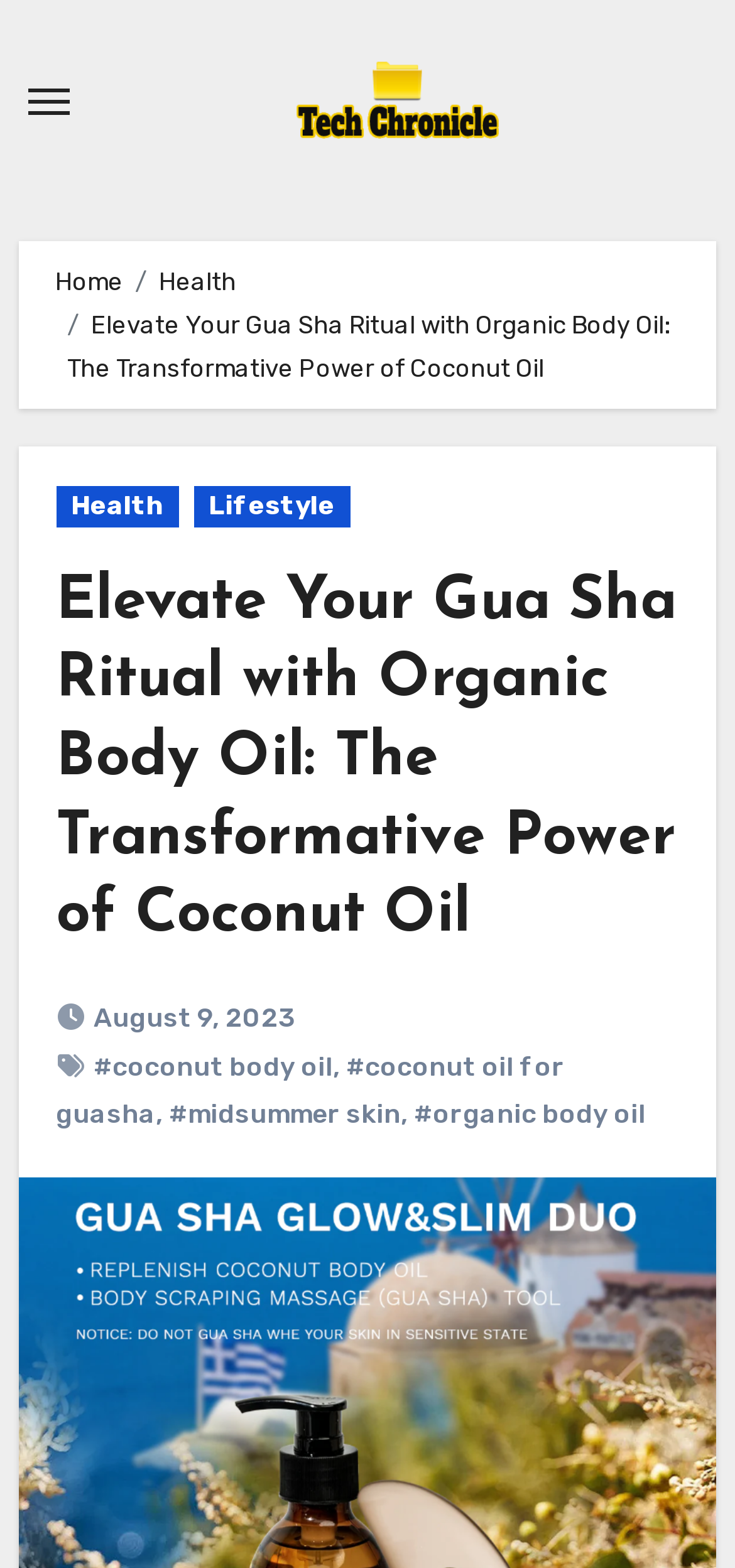Summarize the webpage with intricate details.

The webpage is about elevating one's Gua Sha ritual with organic body oil, specifically highlighting the transformative power of coconut oil. At the top left corner, there is a button to toggle navigation. Next to it, on the top center, is a link to the website's homepage, "Techchronicle – All about Tech", accompanied by an image with the same name. 

Below the top navigation bar, there is a breadcrumb navigation section that displays the current page's location within the website's hierarchy. It shows the path from "Home" to "Health" and finally to the current page. 

On the top right, there are links to other categories, including "Health" and "Lifestyle". The main heading of the page, "Elevate Your Gua Sha Ritual with Organic Body Oil: The Transformative Power of Coconut Oil", is prominently displayed in the middle of the page. 

Further down, there are links to related topics, including the date "August 9, 2023", and tags such as "#coconut body oil", "#coconut oil for guasha", "#midsummer skin", and "#organic body oil". These links are arranged horizontally, with commas separating them.